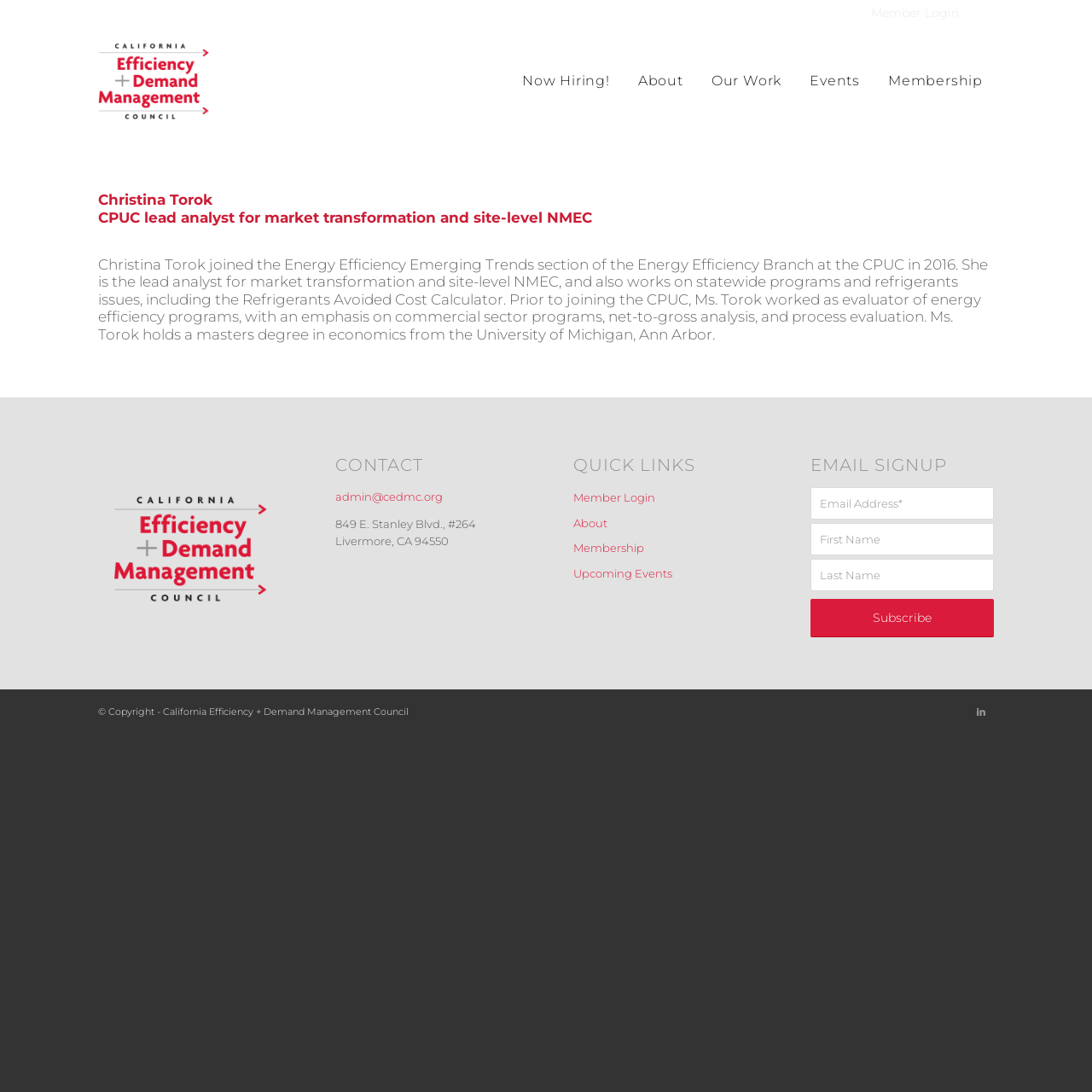Determine the bounding box coordinates of the clickable region to follow the instruction: "View Christina Torok's LinkedIn profile".

[0.887, 0.0, 0.91, 0.023]